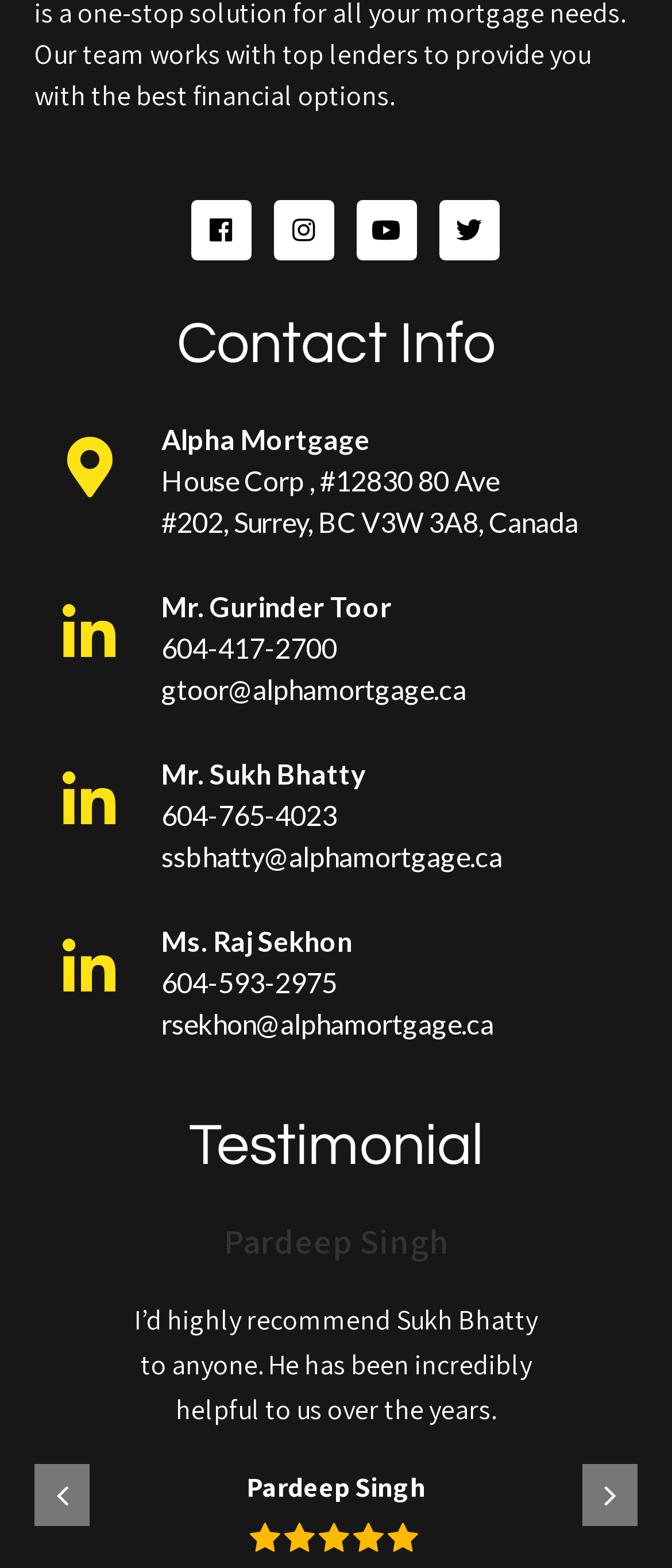Please identify the bounding box coordinates of the area that needs to be clicked to fulfill the following instruction: "Read the exclusive interview with Milica Djustebek."

None